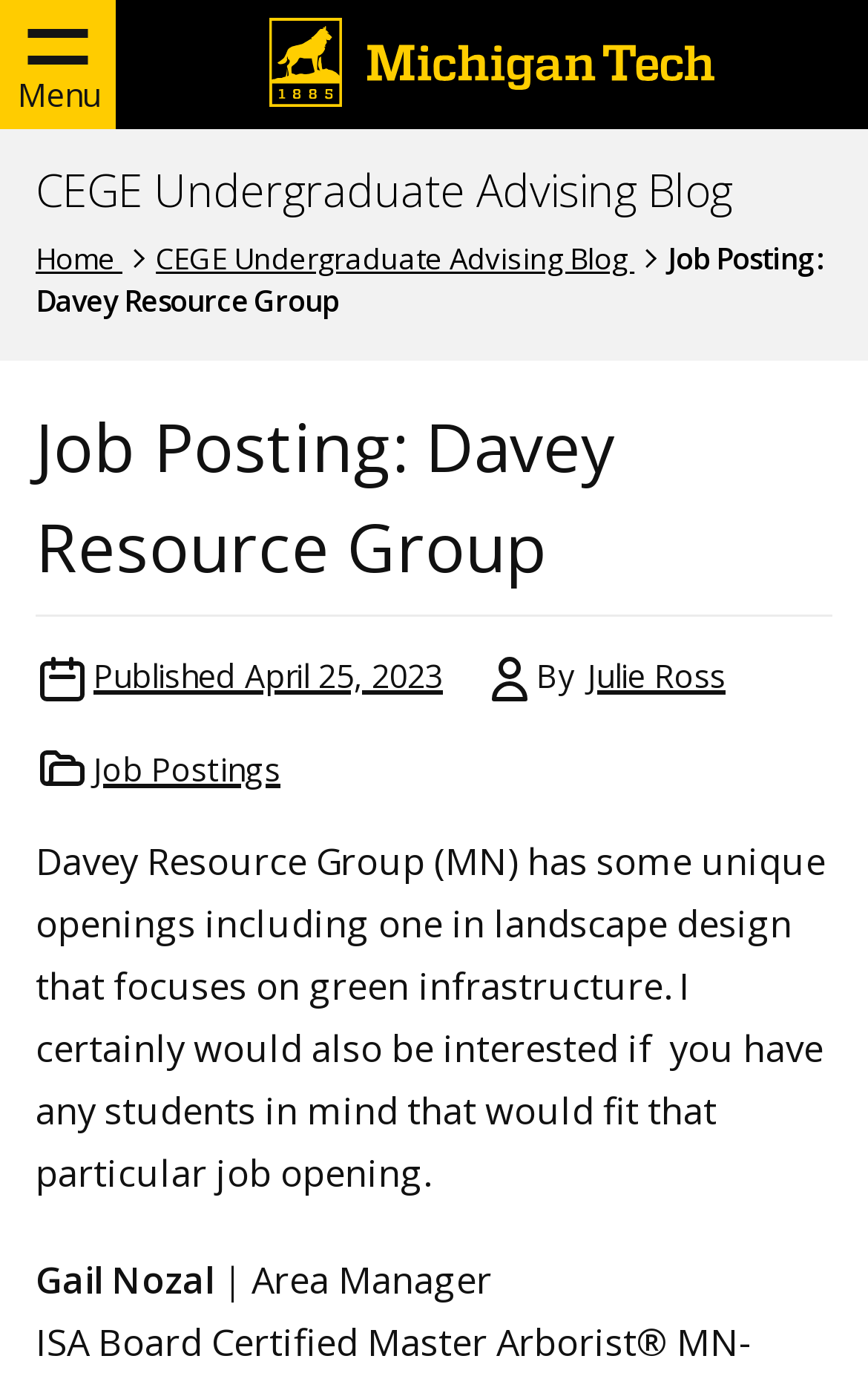Please identify the bounding box coordinates of the clickable region that I should interact with to perform the following instruction: "Visit the Michigan Tech homepage". The coordinates should be expressed as four float numbers between 0 and 1, i.e., [left, top, right, bottom].

[0.305, 0.013, 0.828, 0.078]